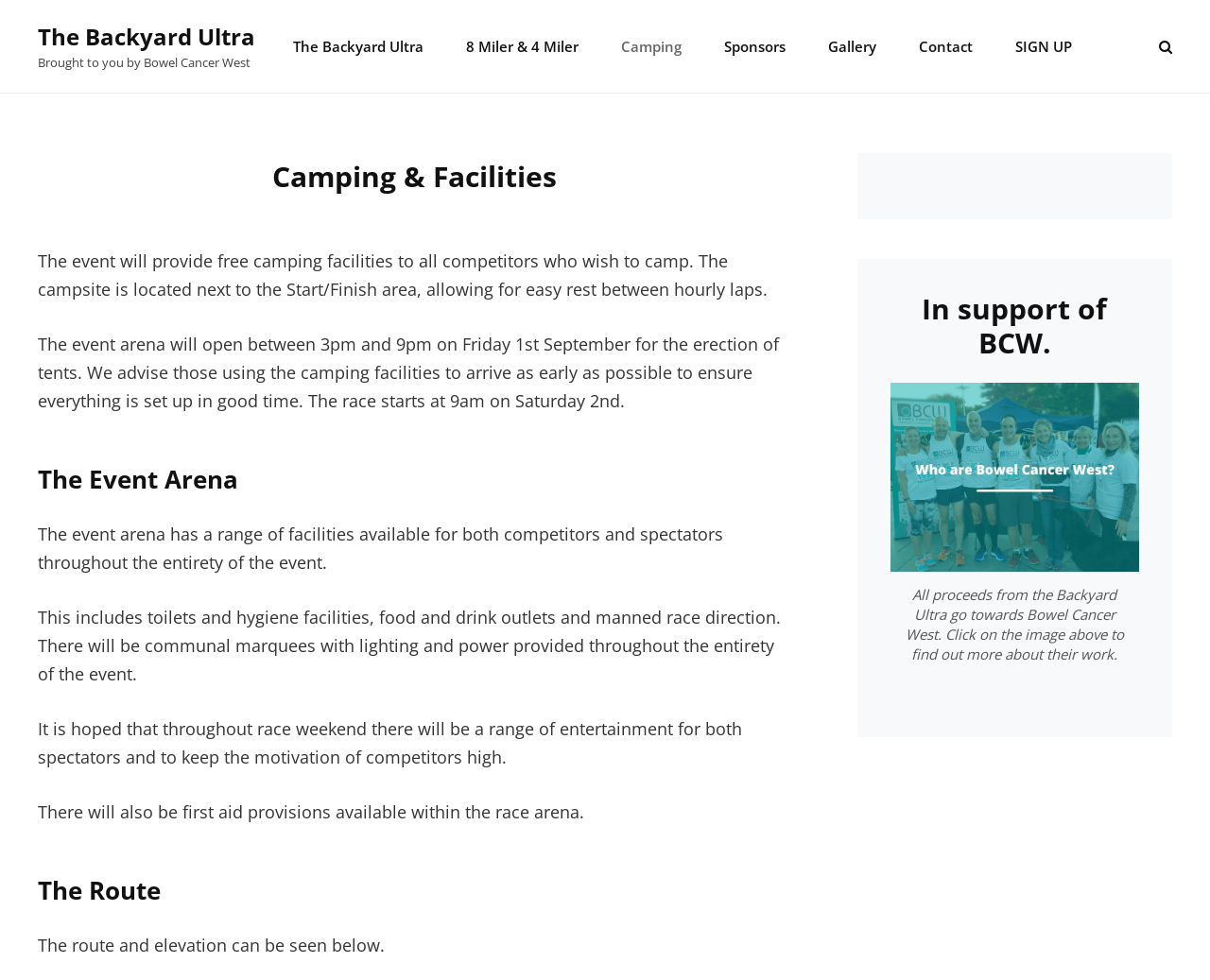Please find the bounding box coordinates of the element that needs to be clicked to perform the following instruction: "Click the 'Camping' link". The bounding box coordinates should be four float numbers between 0 and 1, represented as [left, top, right, bottom].

[0.498, 0.023, 0.579, 0.072]